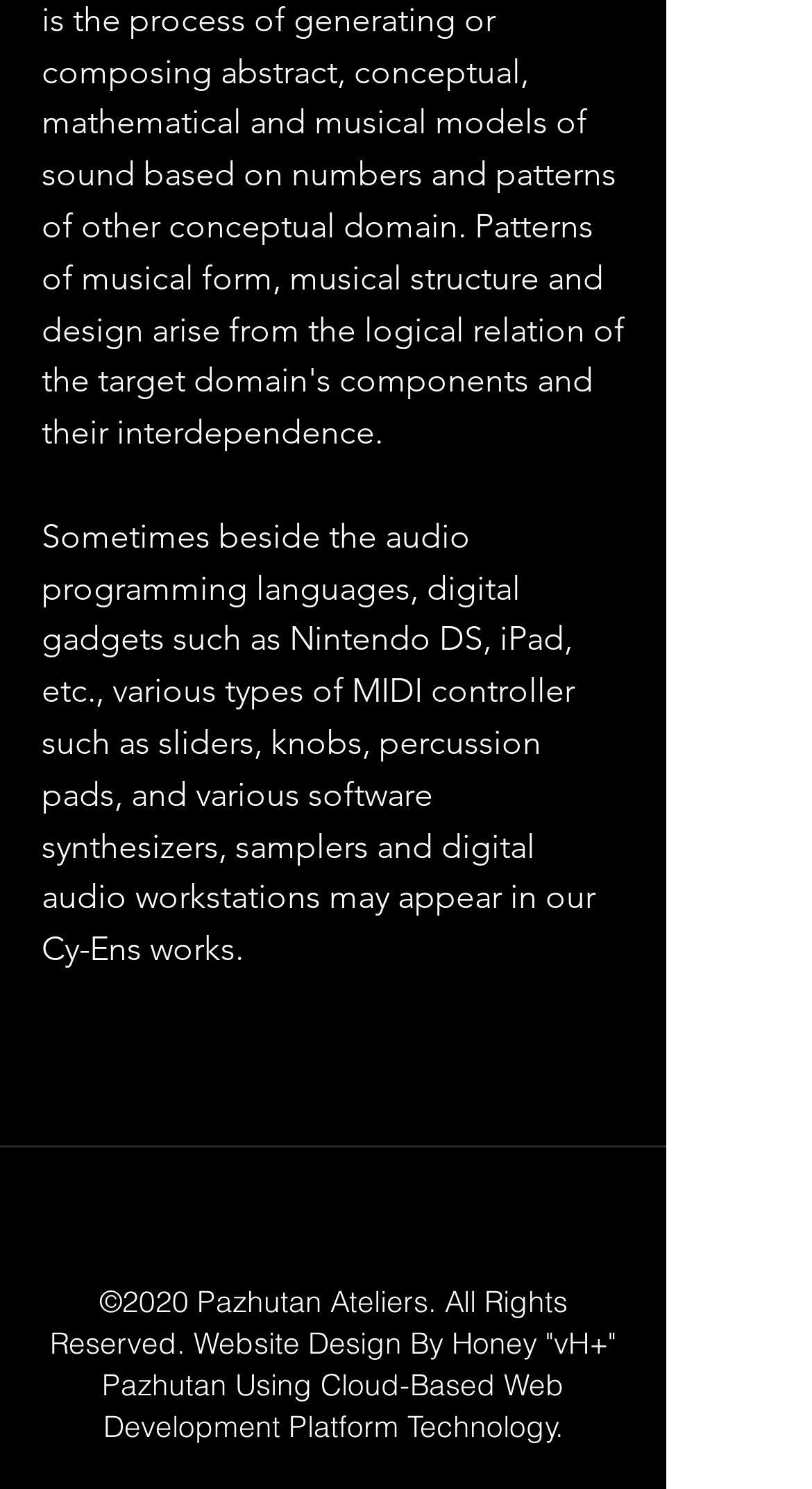Who designed the website?
Please look at the screenshot and answer in one word or a short phrase.

Honey 'vH+' Pazhutan